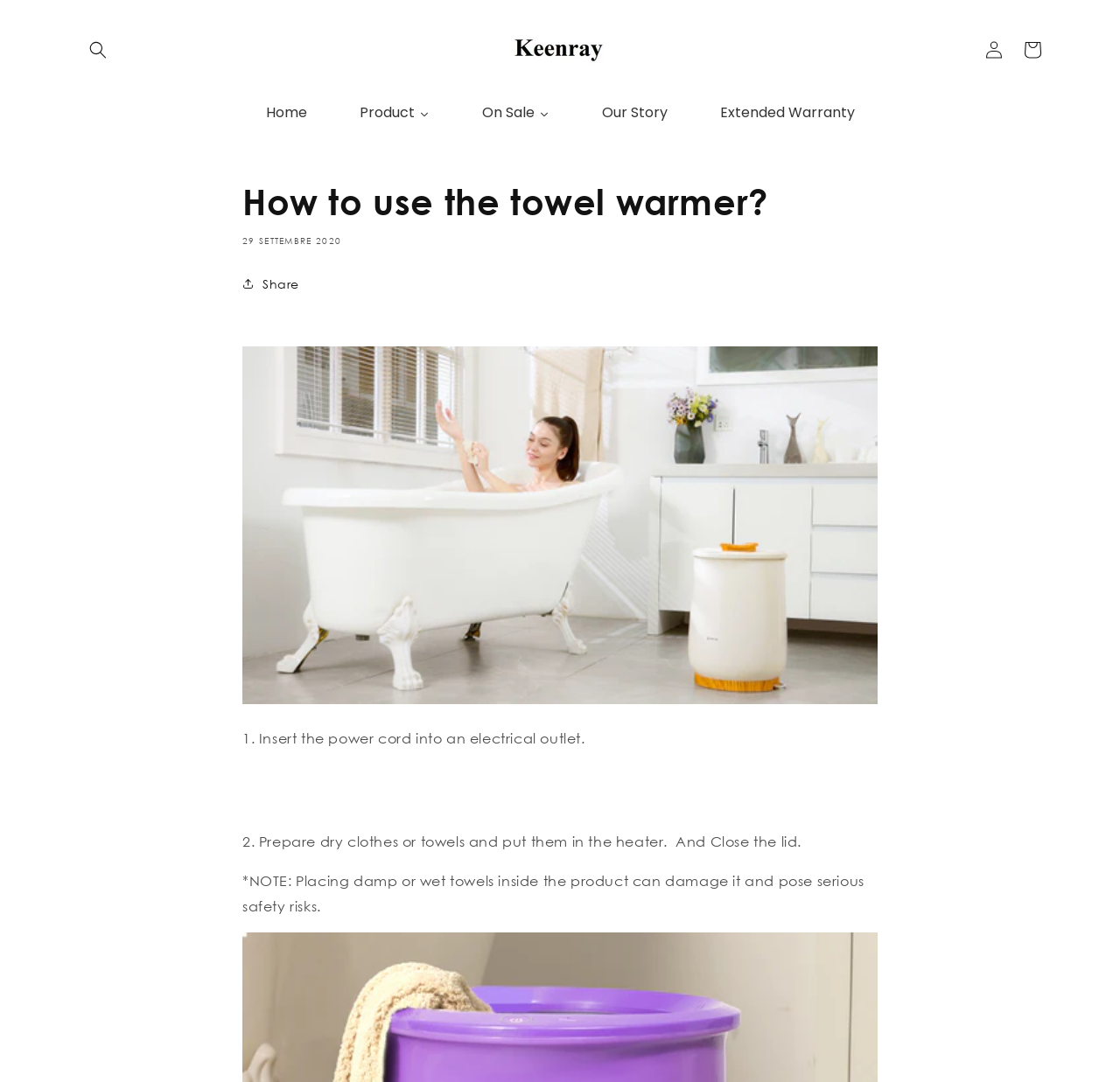Using the element description Product, predict the bounding box coordinates for the UI element. Provide the coordinates in (top-left x, top-left y, bottom-right x, bottom-right y) format with values ranging from 0 to 1.

[0.297, 0.084, 0.407, 0.125]